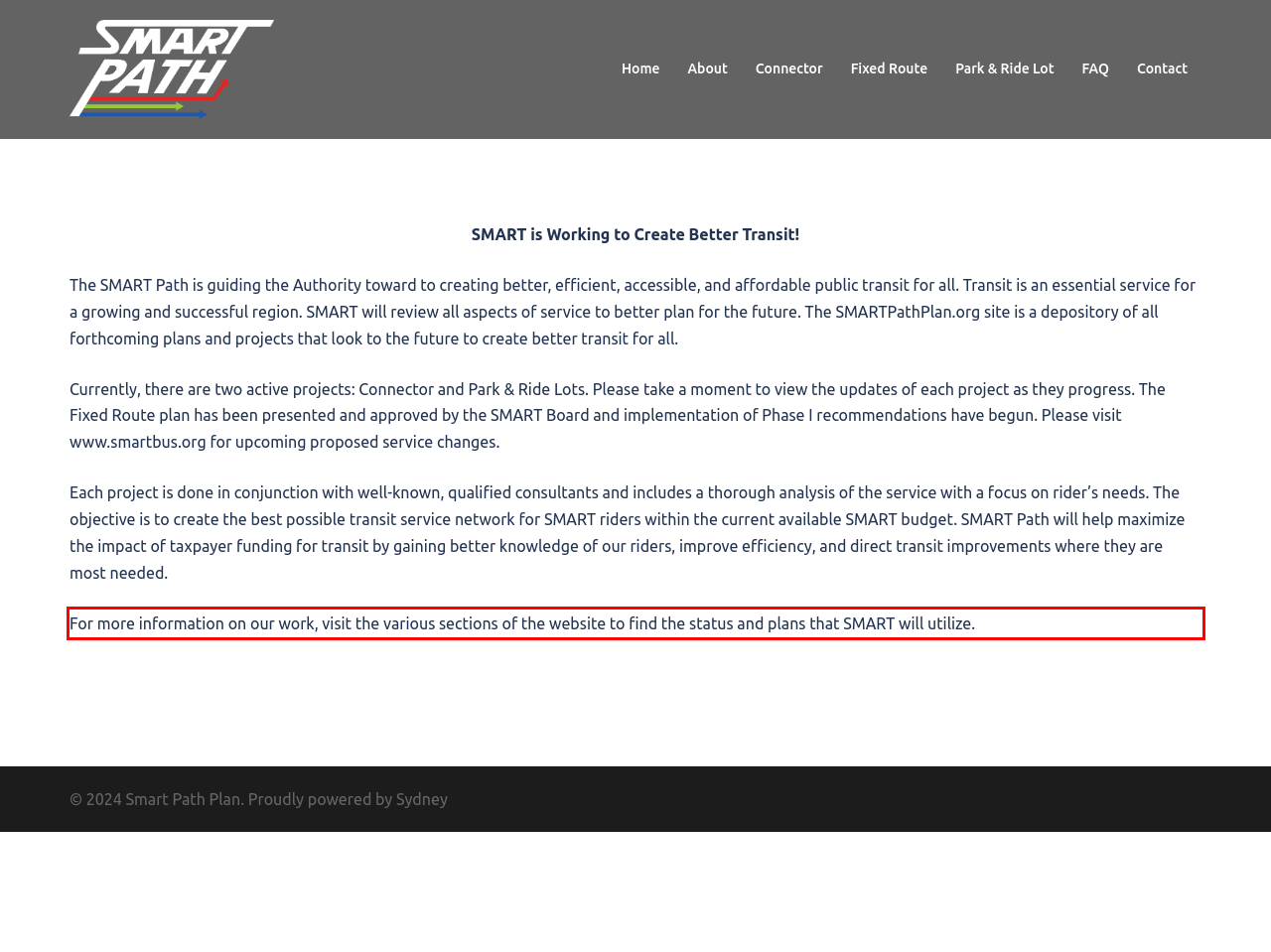You are given a screenshot showing a webpage with a red bounding box. Perform OCR to capture the text within the red bounding box.

For more information on our work, visit the various sections of the website to find the status and plans that SMART will utilize.